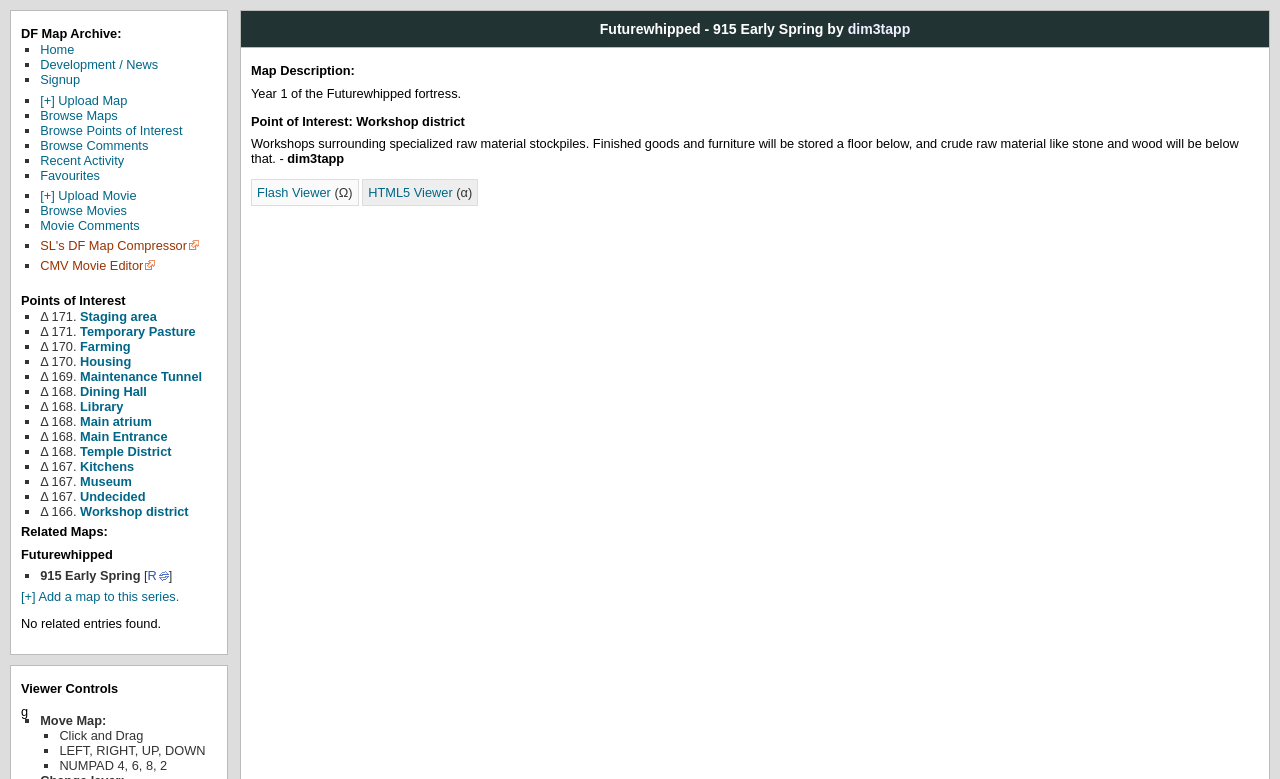Identify the bounding box coordinates of the element that should be clicked to fulfill this task: "View the workshop district". The coordinates should be provided as four float numbers between 0 and 1, i.e., [left, top, right, bottom].

[0.196, 0.146, 0.984, 0.165]